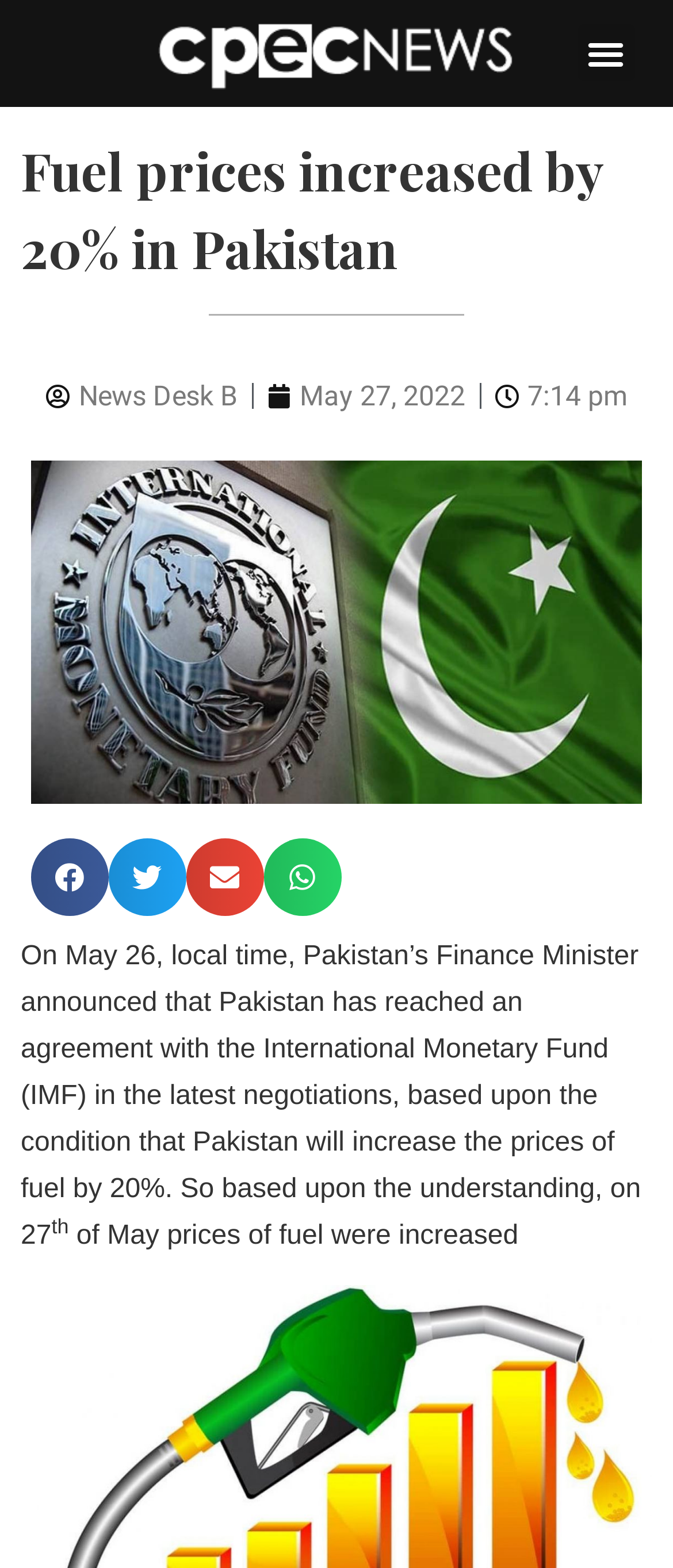Who announced the agreement with IMF?
Answer the question with detailed information derived from the image.

The answer can be found in the StaticText element that says 'On May 26, local time, Pakistan’s Finance Minister announced that Pakistan has reached an agreement with the International Monetary Fund (IMF) in the latest negotiations...'